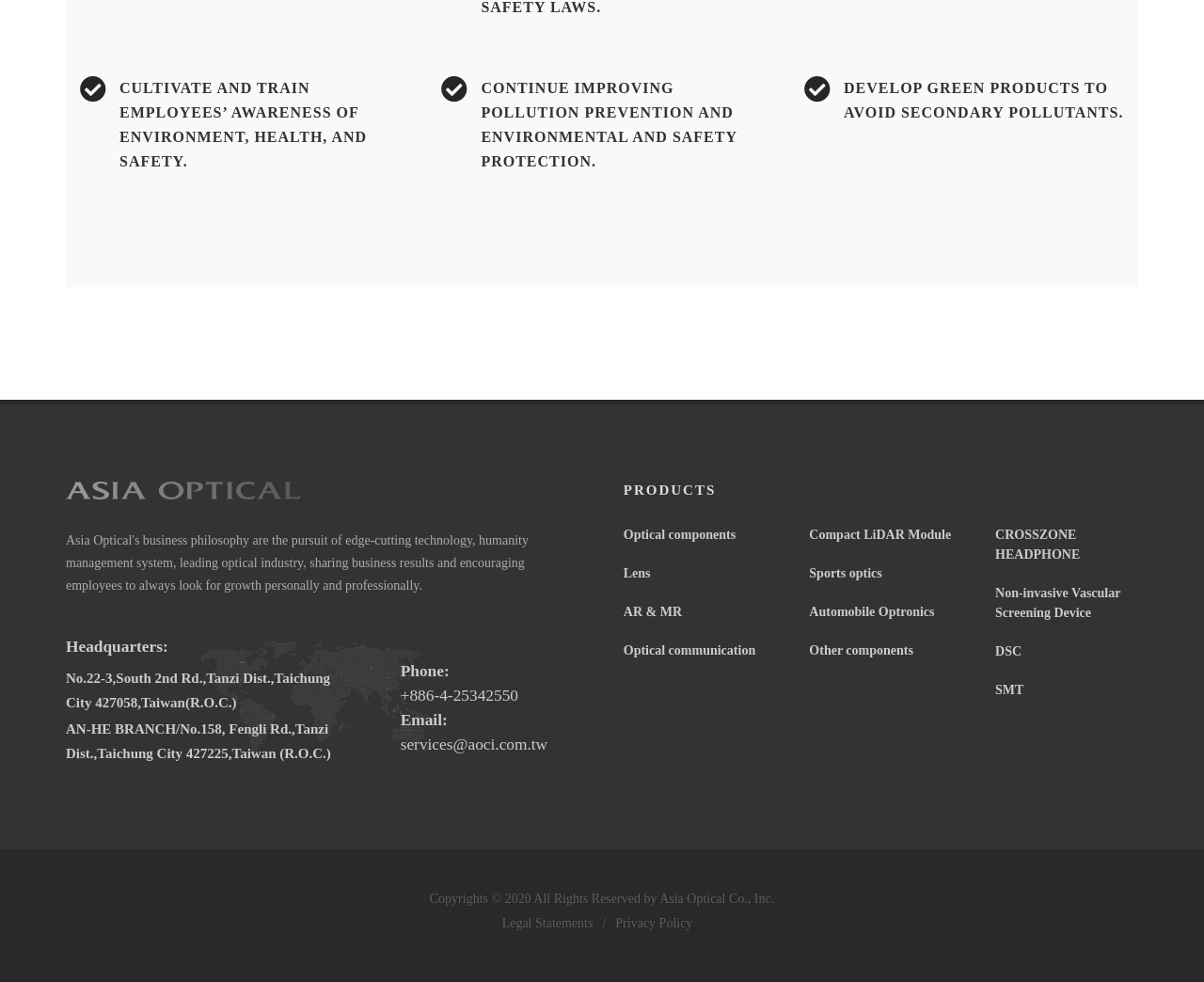Identify the bounding box coordinates of the region that should be clicked to execute the following instruction: "Click on the 'About' link".

None